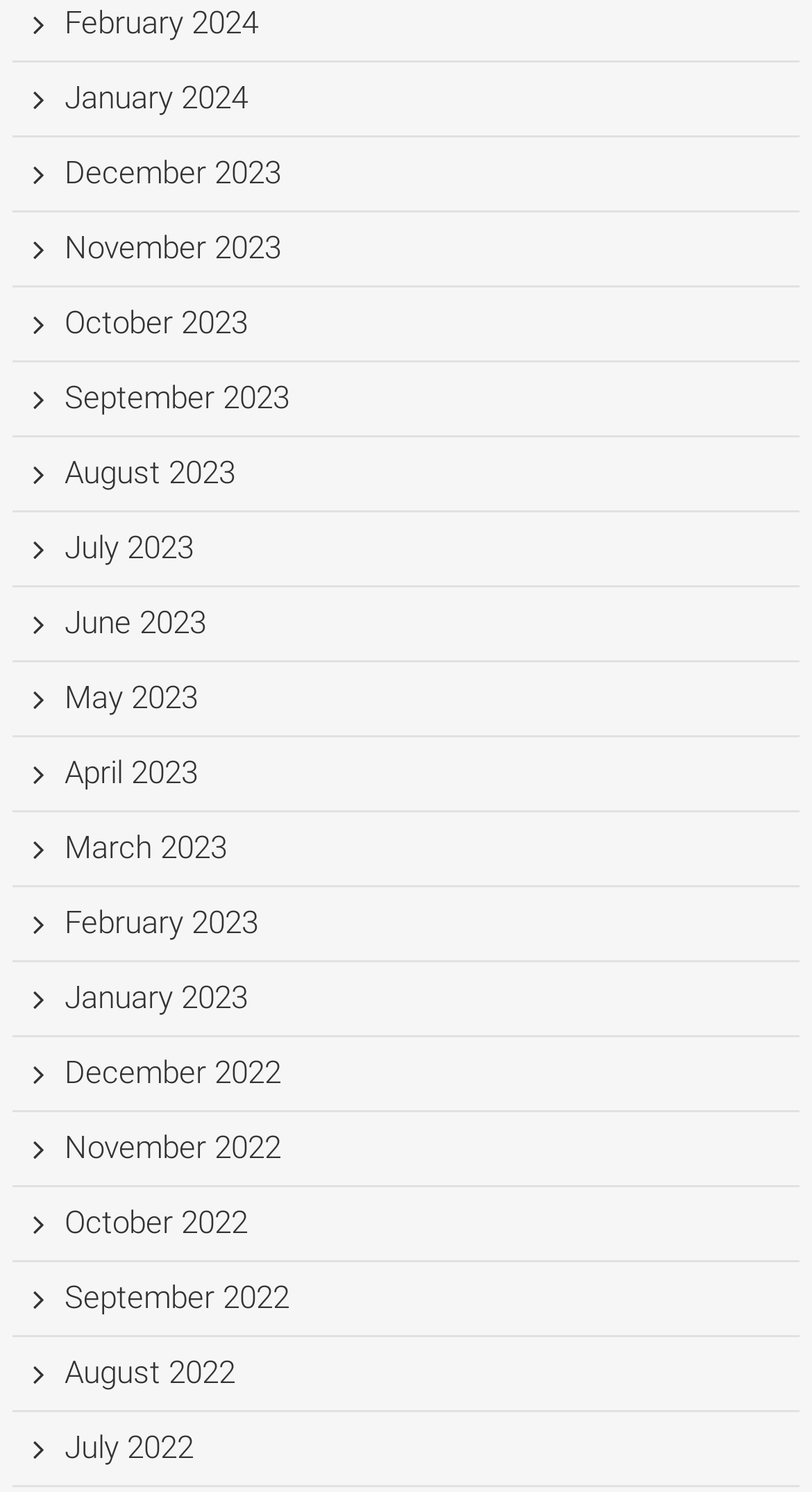Please specify the bounding box coordinates of the clickable region to carry out the following instruction: "view February 2024". The coordinates should be four float numbers between 0 and 1, in the format [left, top, right, bottom].

[0.079, 0.003, 0.318, 0.028]